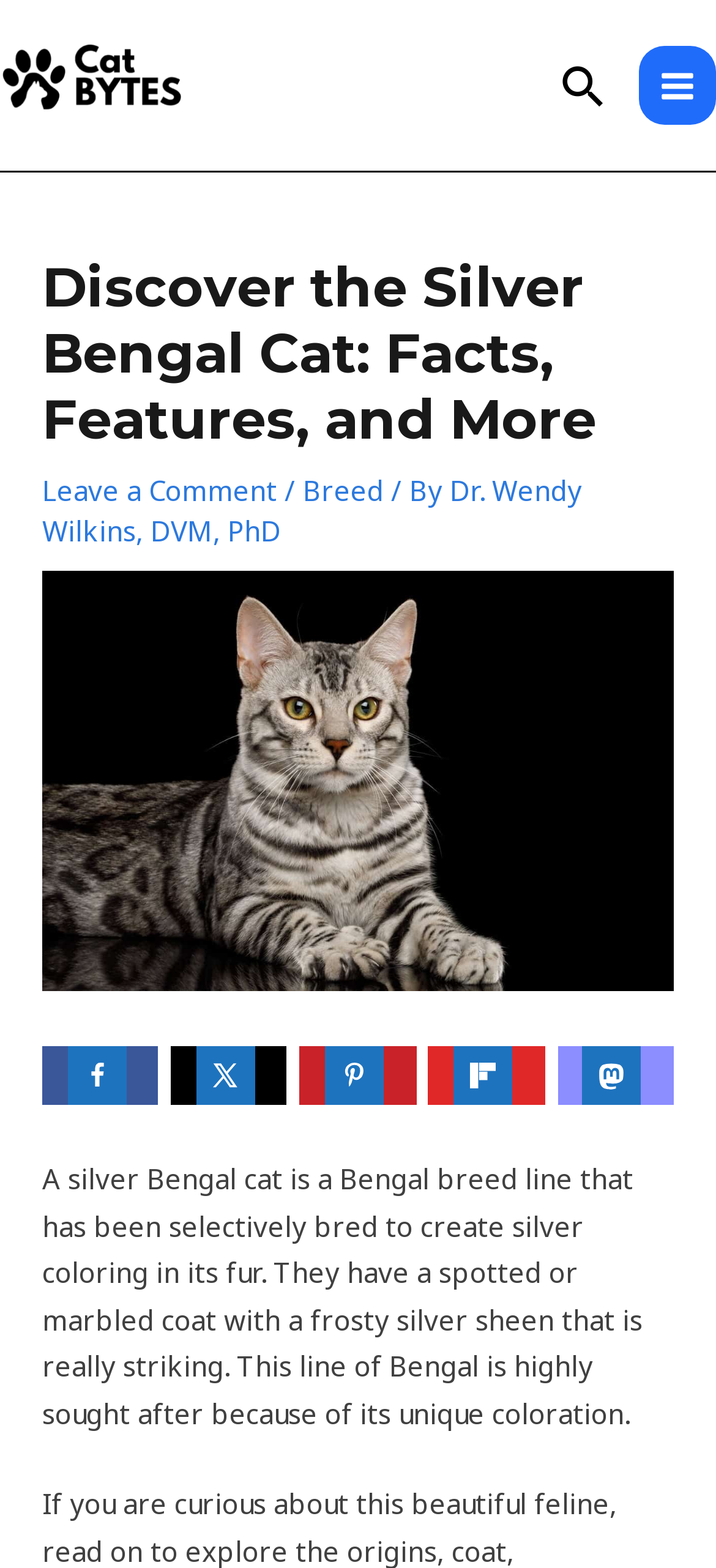Specify the bounding box coordinates of the element's region that should be clicked to achieve the following instruction: "Leave a comment". The bounding box coordinates consist of four float numbers between 0 and 1, in the format [left, top, right, bottom].

[0.059, 0.301, 0.387, 0.325]